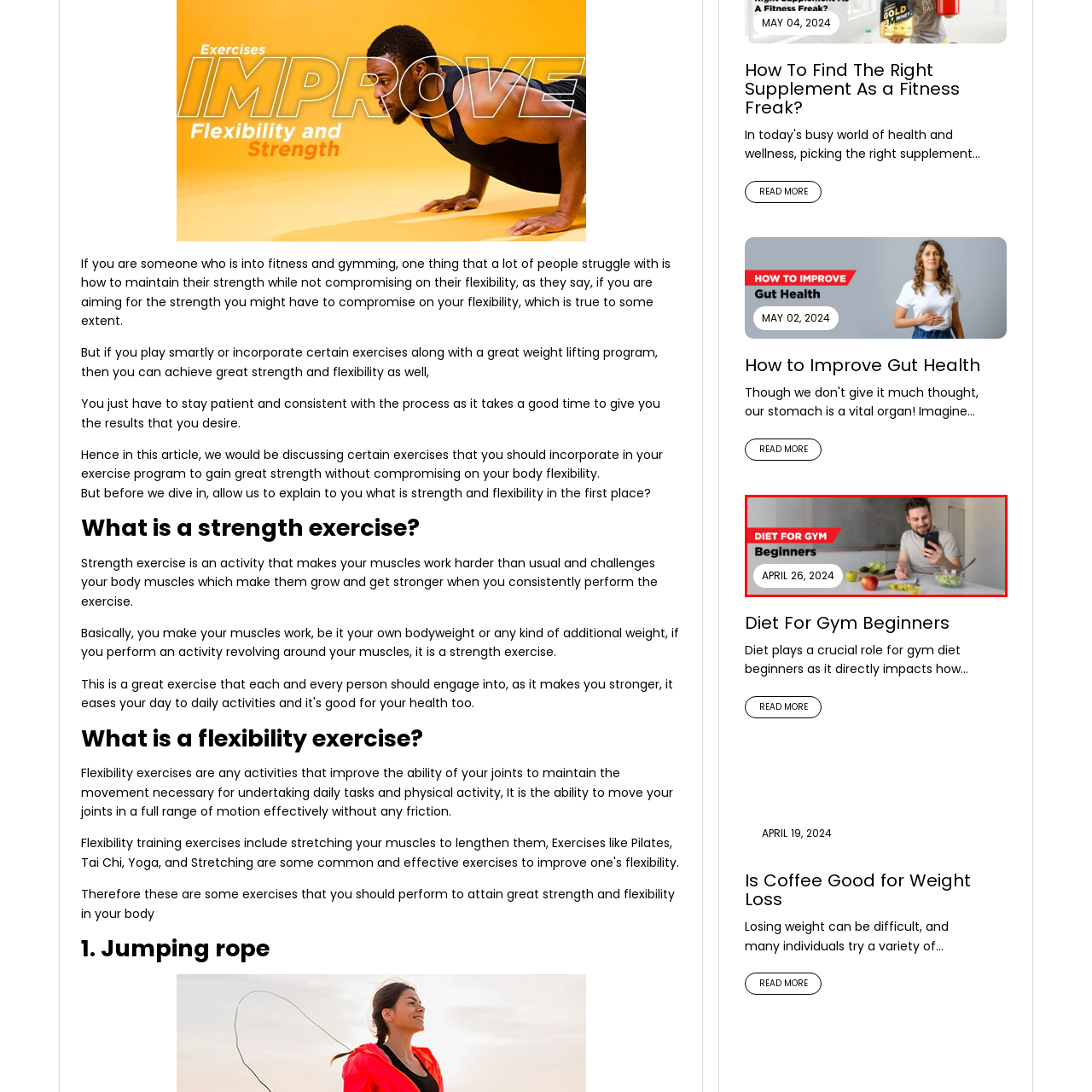What is the emphasis of the bold, dynamic text?
Carefully analyze the image within the red bounding box and give a comprehensive response to the question using details from the image.

The bold, dynamic text in the image emphasizes the importance of nutrition in fitness journeys, particularly for those just starting out, highlighting the significance of a healthy diet in achieving successful fitness outcomes.